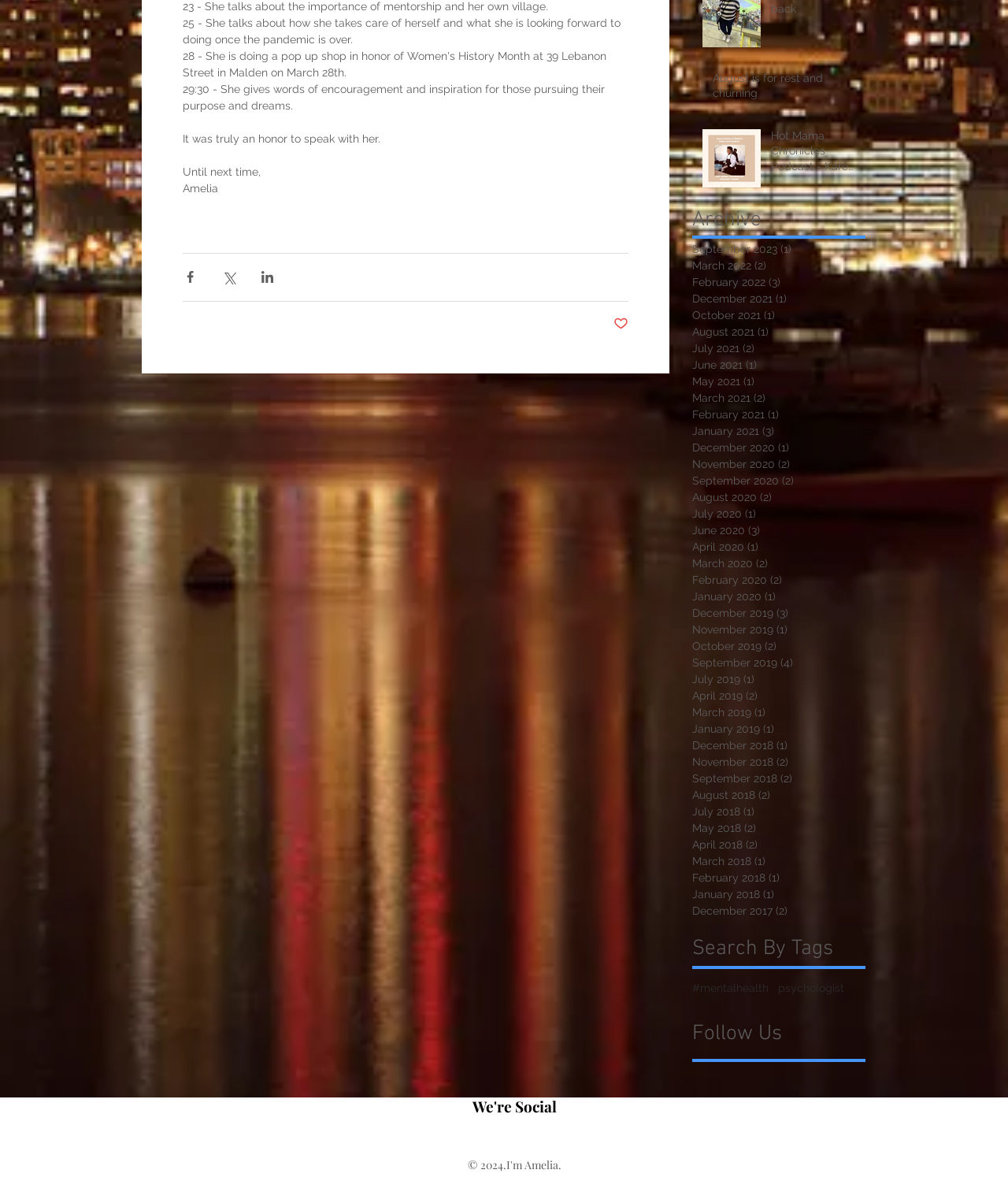Please answer the following question using a single word or phrase: 
How many social media platforms are listed?

5